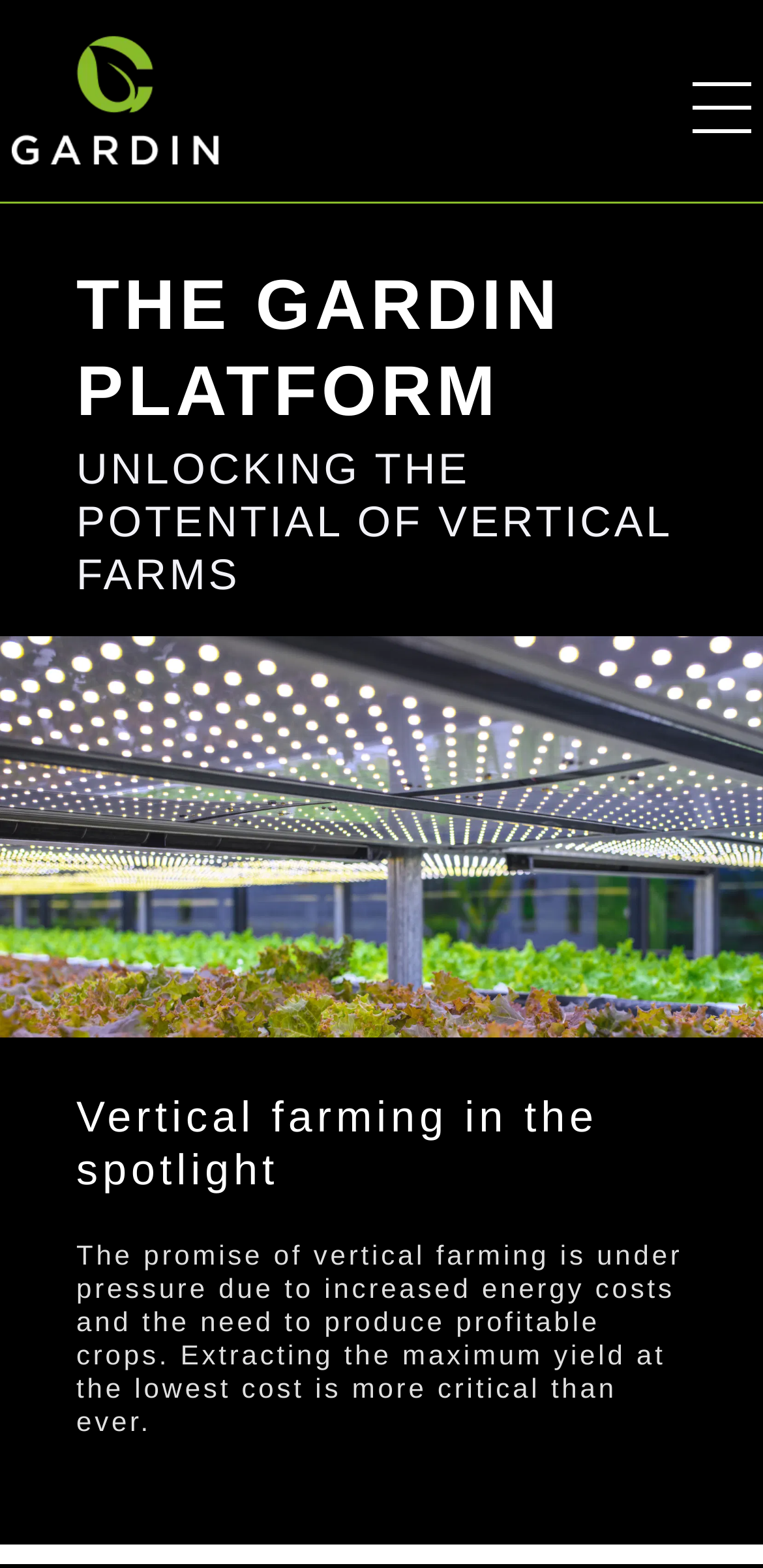Given the content of the image, can you provide a detailed answer to the question?
What are the different types of farms mentioned?

The different types of farms mentioned on the webpage can be found in the navigation menu, where links to 'VERTICAL FARMS' and 'GLASSHOUSE' are provided.